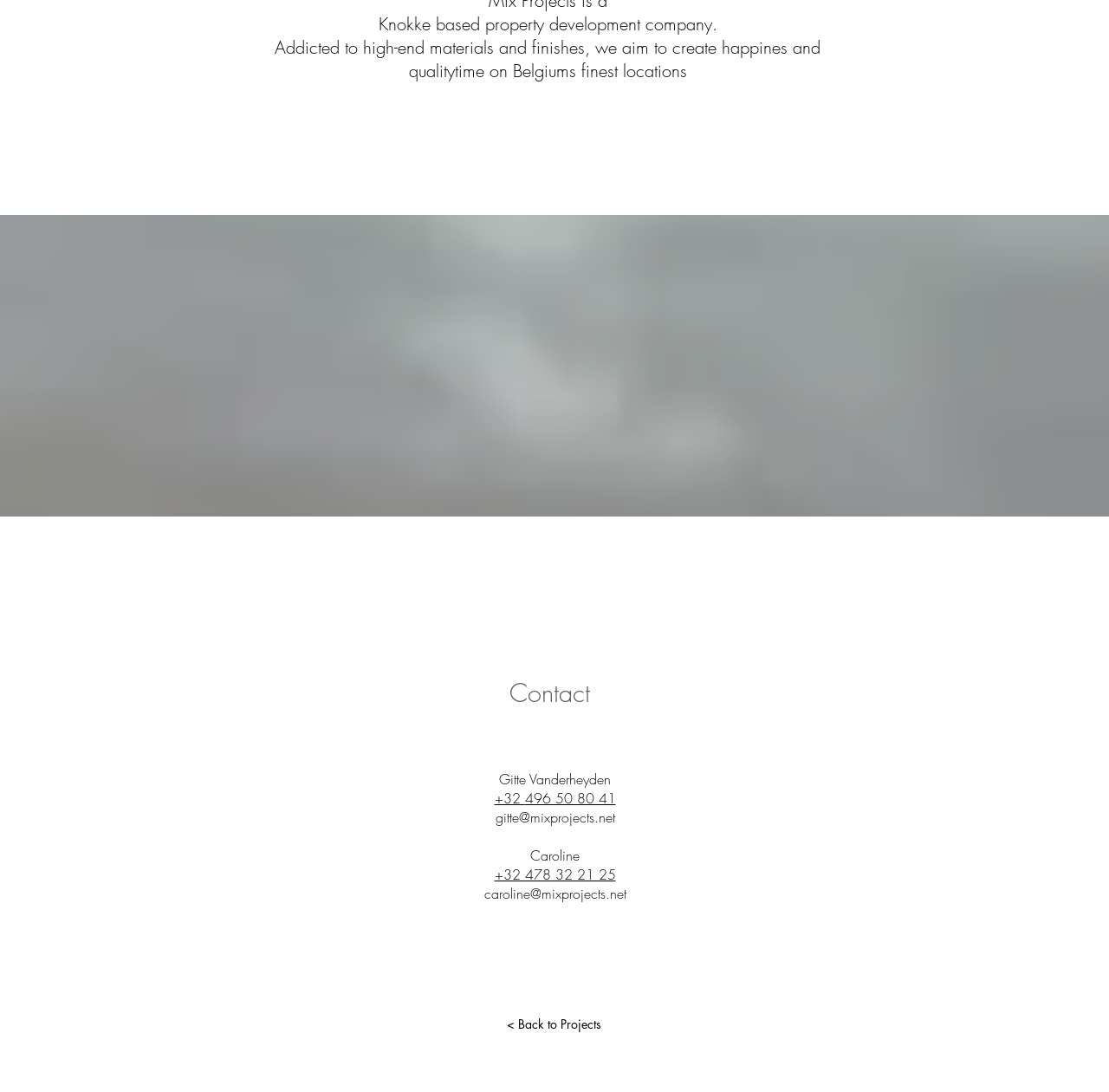Utilize the details in the image to thoroughly answer the following question: What social media platforms does the company have?

The list element with the text 'Social media balk' contains links to Facebook and Instagram, indicating that the company has a presence on these social media platforms.